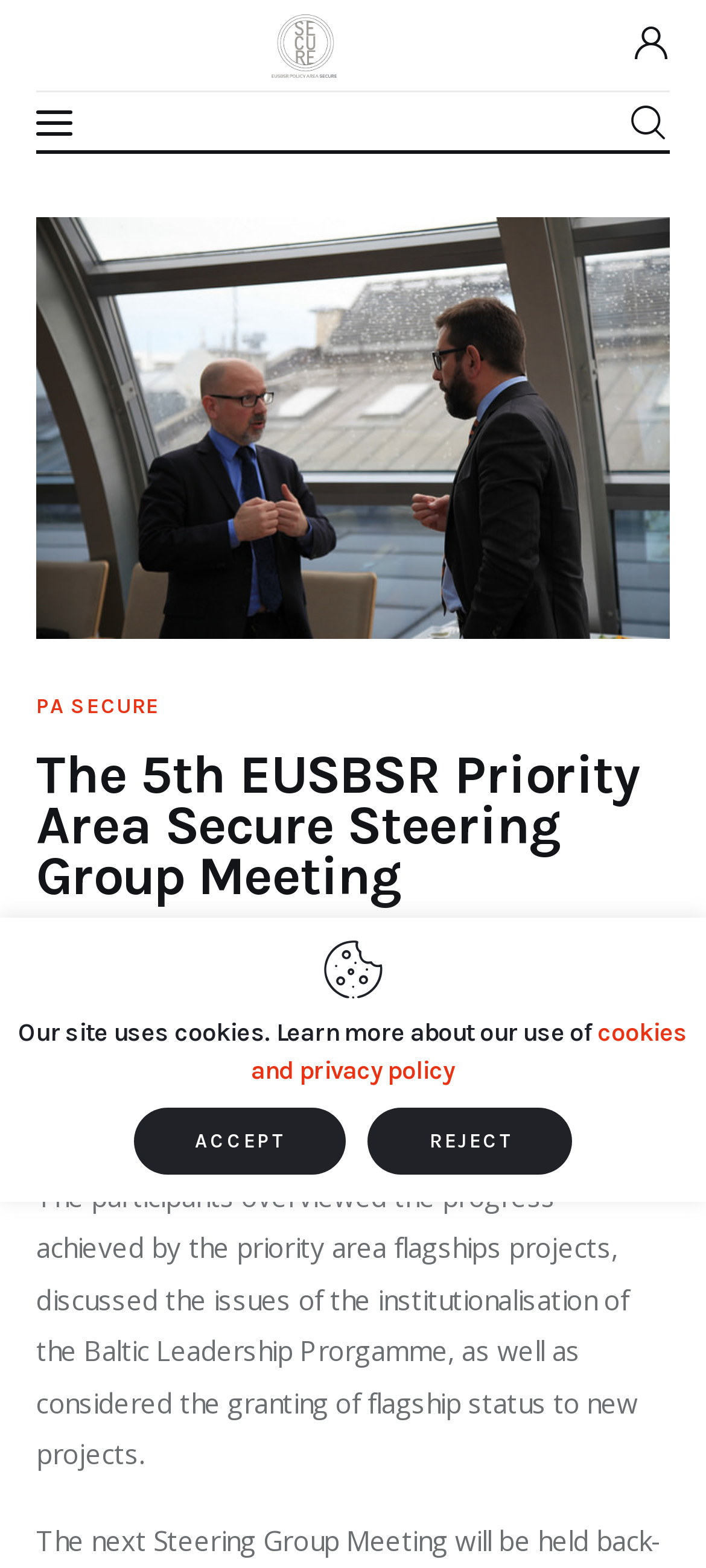Respond to the question below with a single word or phrase:
What is the purpose of the search box?

To search